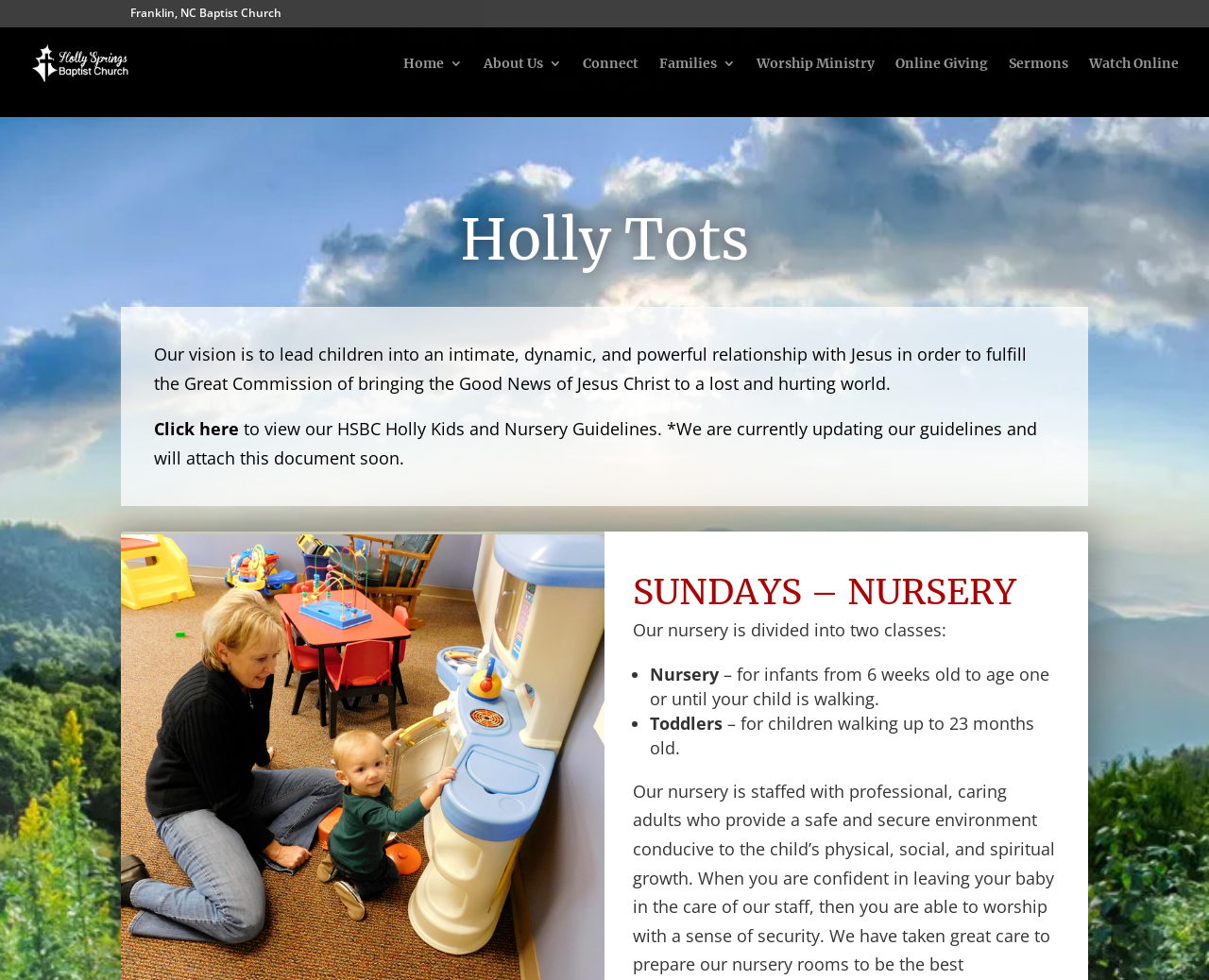Create an in-depth description of the webpage, covering main sections.

The webpage is about the staff and leadership of Holly Springs Baptist Church. At the top, there are seven navigation links: "HOME", "ABOUT US", "CONNECT", "FAMILIES", "WORSHIP MINISTRY", "ONLINE GIVING", and "SERMONS", followed by a "WATCH ONLINE" link slightly below. 

Below the navigation links, there is a heading "Holly Tots" with a vision statement about leading children into a relationship with Jesus. Underneath, there is a paragraph of text with a link to view the church's guidelines for Holly Kids and Nursery.

Further down, there is a heading "SUNDAYS – NURSERY" with a description of the nursery classes. The nursery is divided into two classes: "Nursery" for infants from 6 weeks old to age one, and "Toddlers" for children walking up to 23 months old.